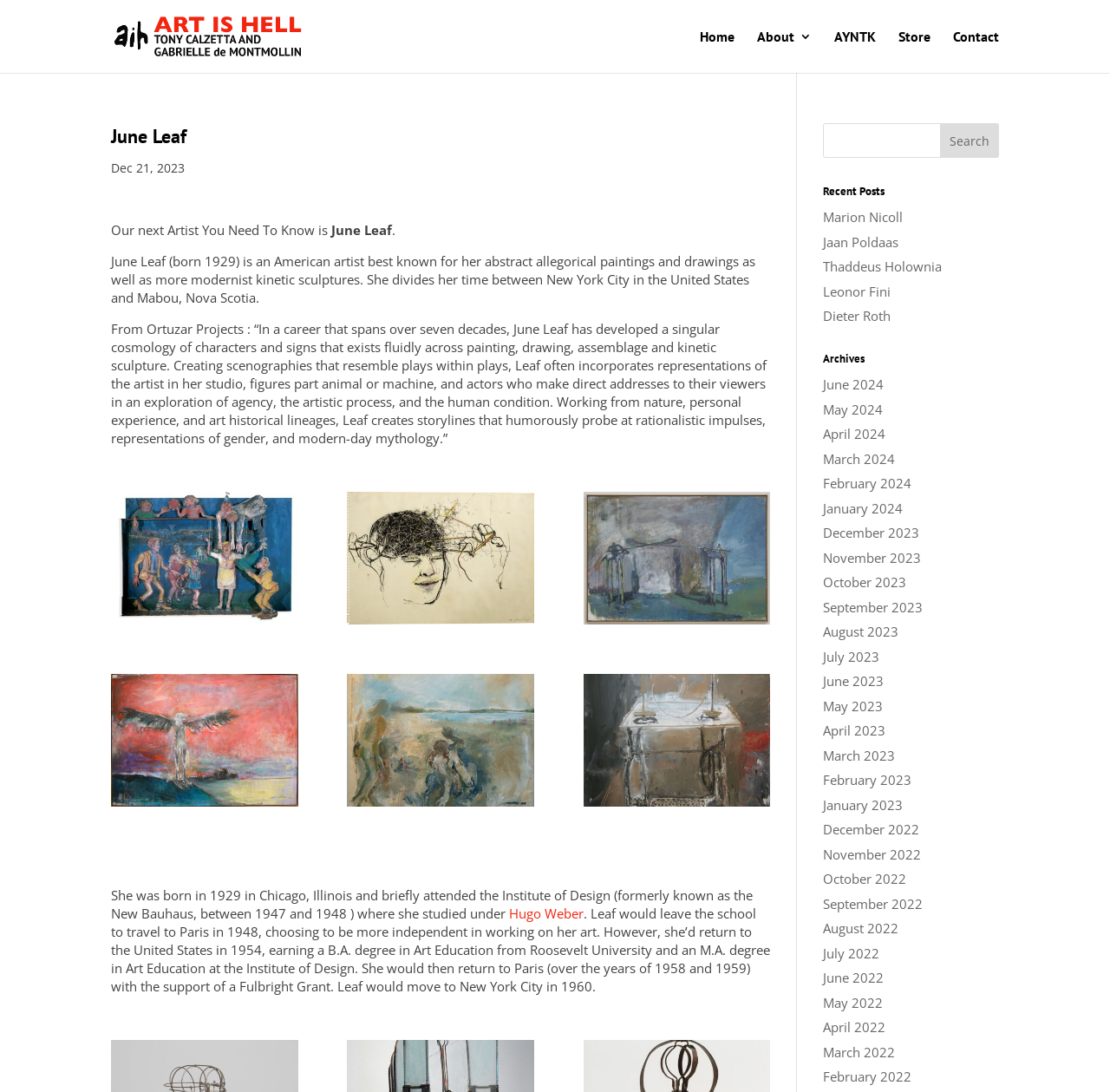Answer the following inquiry with a single word or phrase:
Where did June Leaf study art?

Institute of Design and Roosevelt University